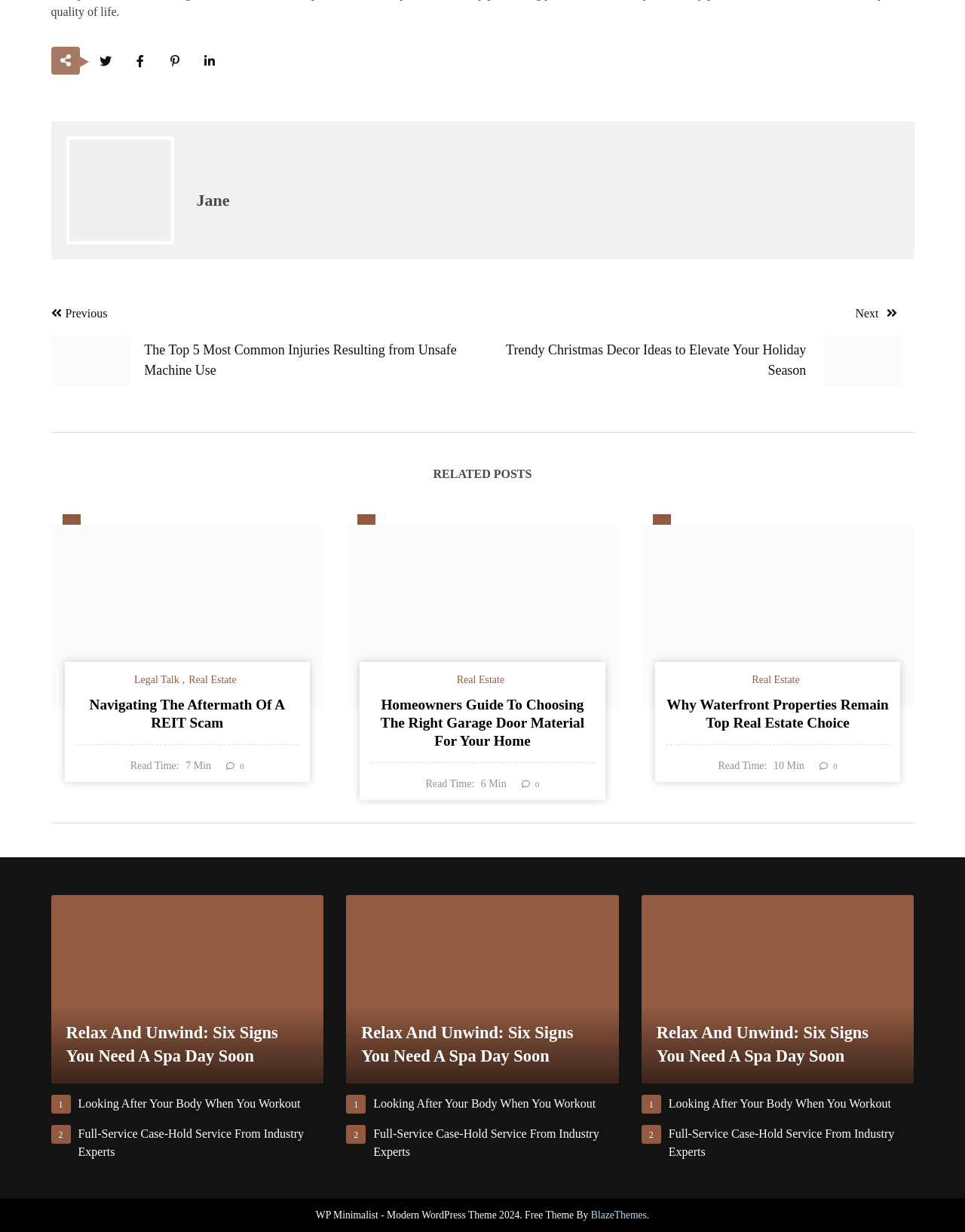How many minutes does it take to read the post 'Why Waterfront Properties Remain Top Real Estate Choice'?
Based on the image, answer the question with a single word or brief phrase.

10